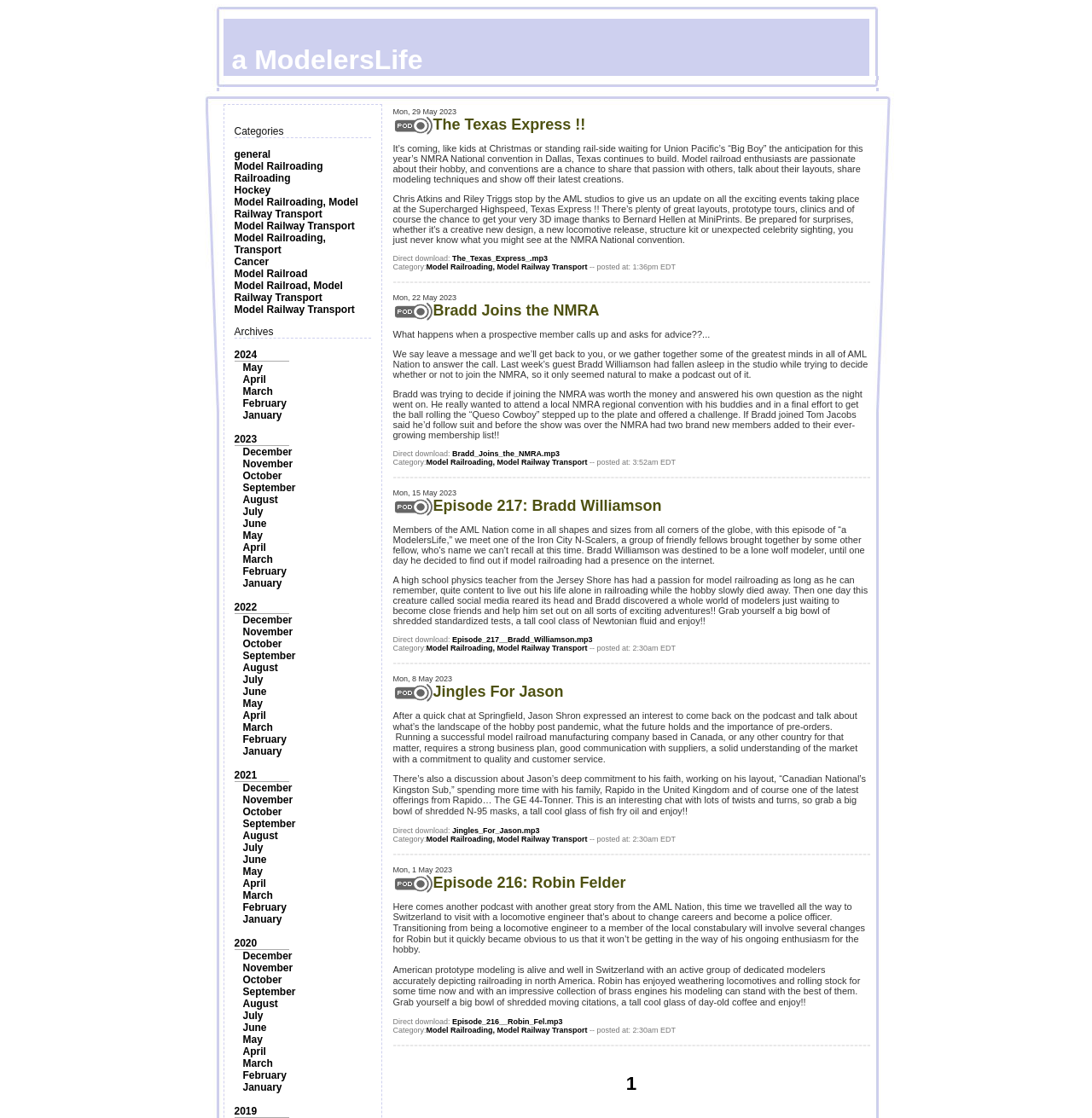Look at the image and answer the question in detail:
What is the title of the latest article?

I looked at the content of the webpage and found the latest article, which has a title 'The Texas Express!!'. This is indicated by the link text 'The Texas Express!!' and the accompanying text that describes the article.